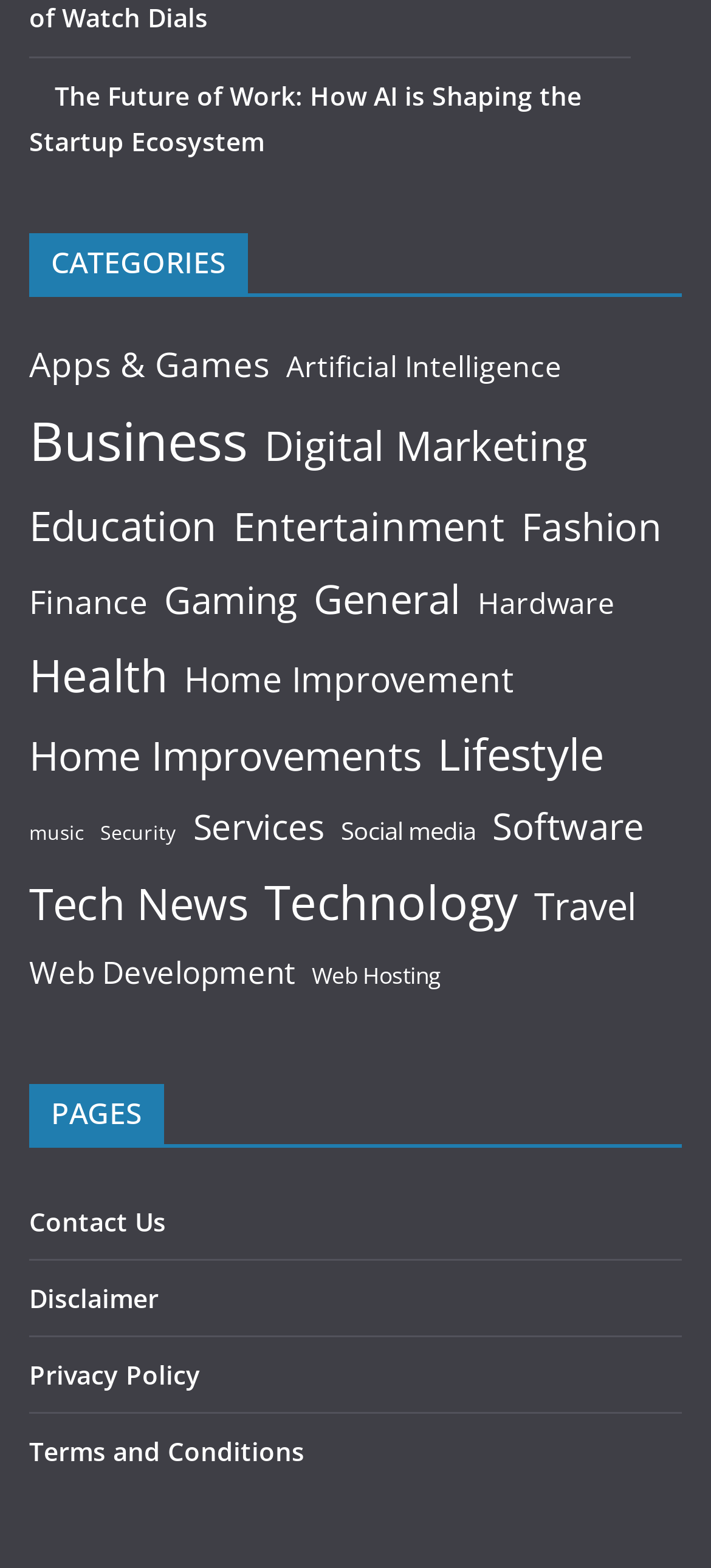What is the first category listed?
Based on the image, give a one-word or short phrase answer.

Apps & Games